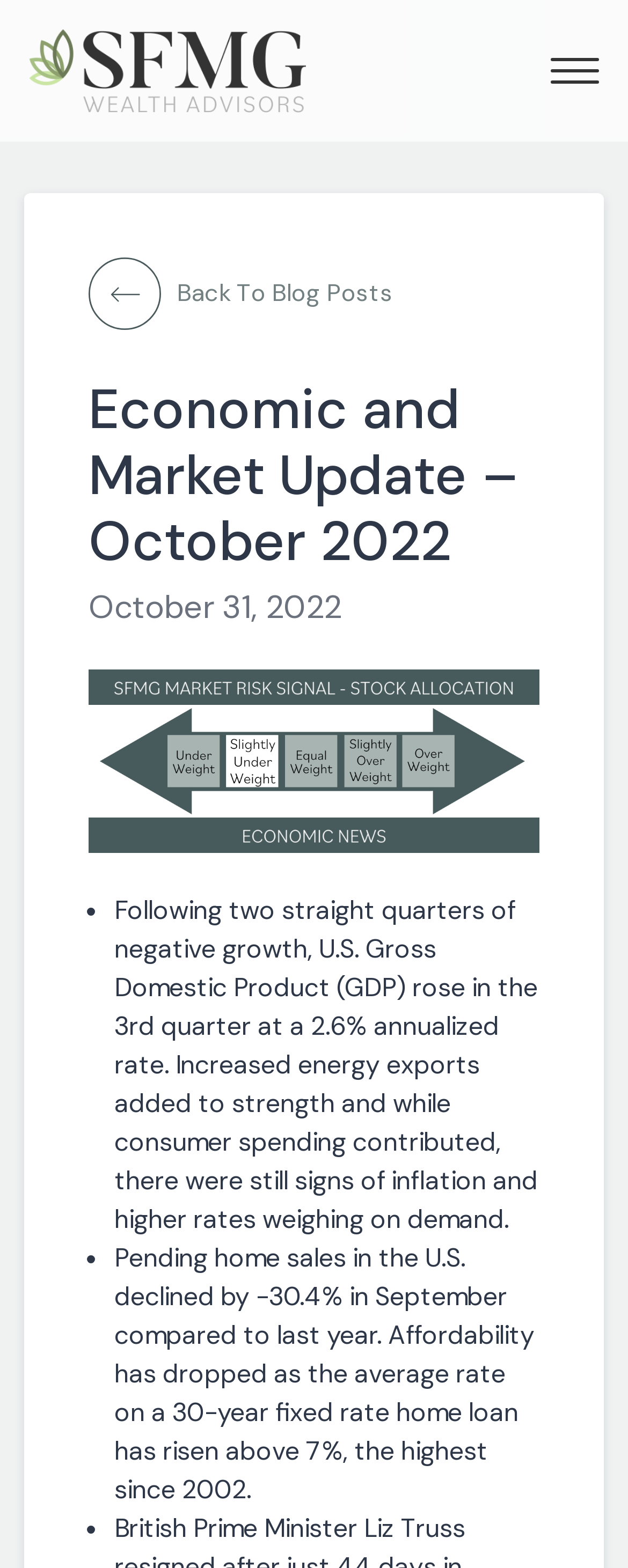What is the annualized rate of U.S. Gross Domestic Product (GDP) in the 3rd quarter?
Could you answer the question with a detailed and thorough explanation?

I found the rate by reading the StaticText element that starts with 'Following two straight quarters of negative growth, U.S. Gross Domestic Product (GDP) rose in the 3rd quarter at a...' and extracted the rate mentioned in the text.